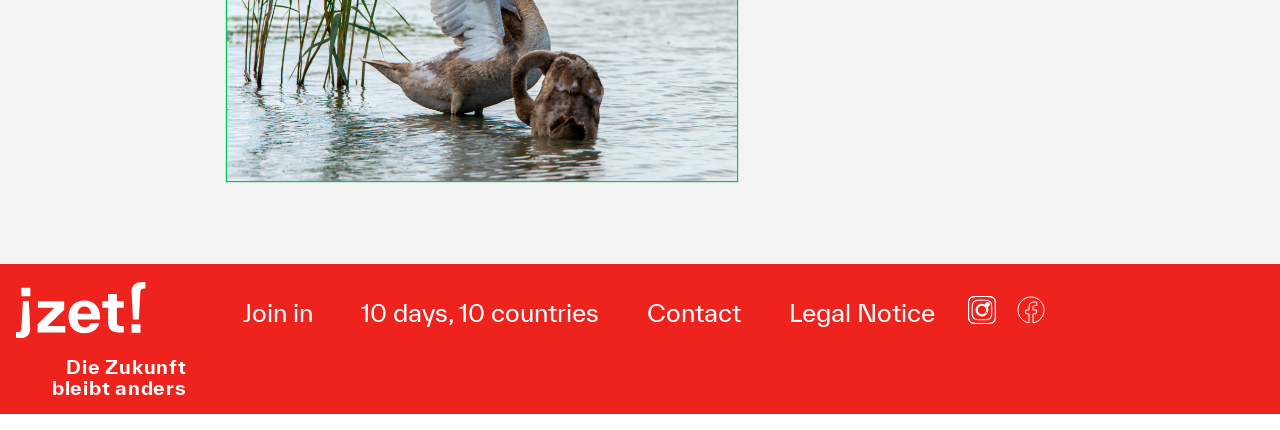Use a single word or phrase to answer the following:
What is the theme of the '10 days, 10 countries' link?

Travel